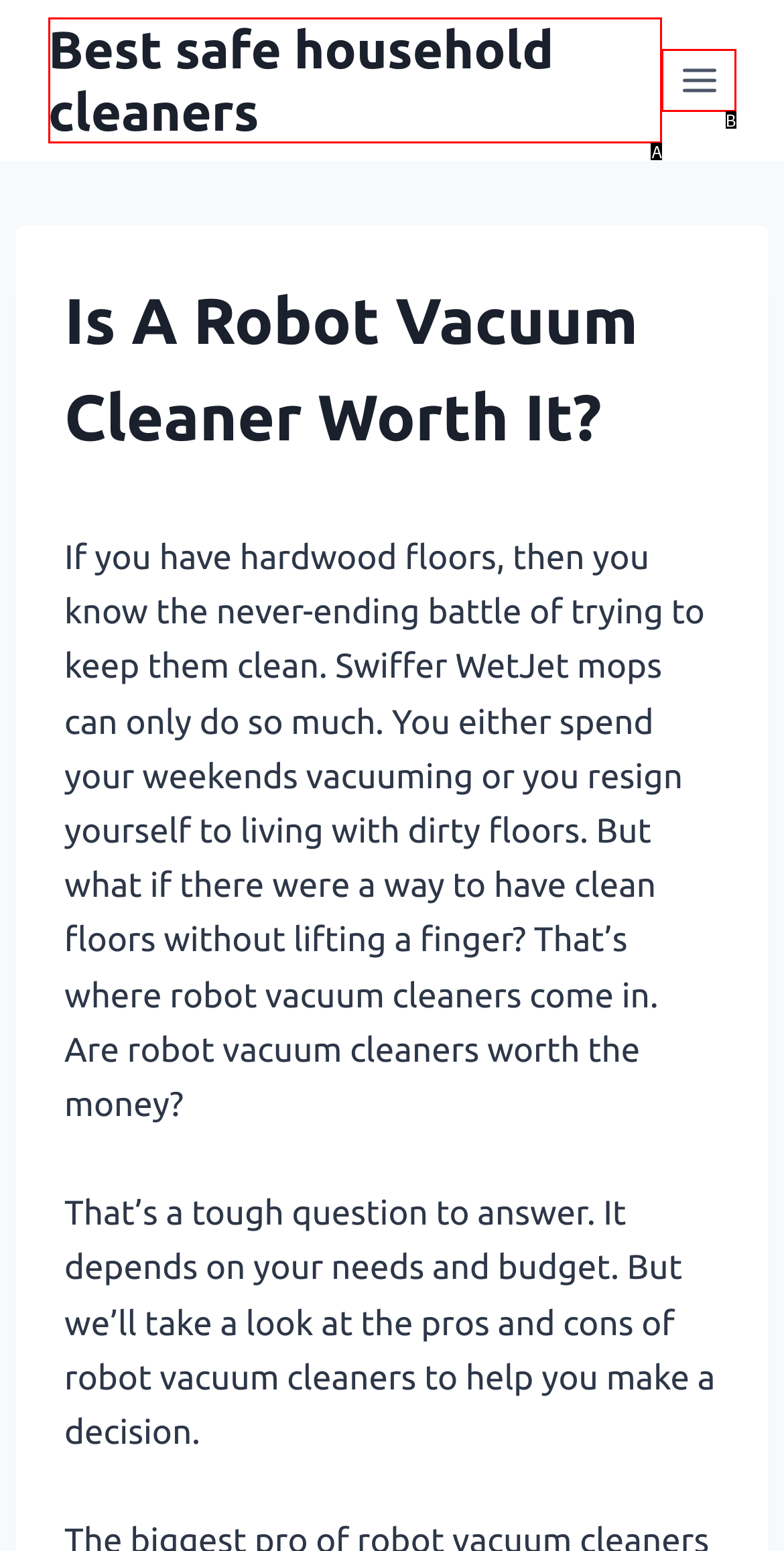Choose the HTML element that best fits the given description: Best safe household cleaners. Answer by stating the letter of the option.

A